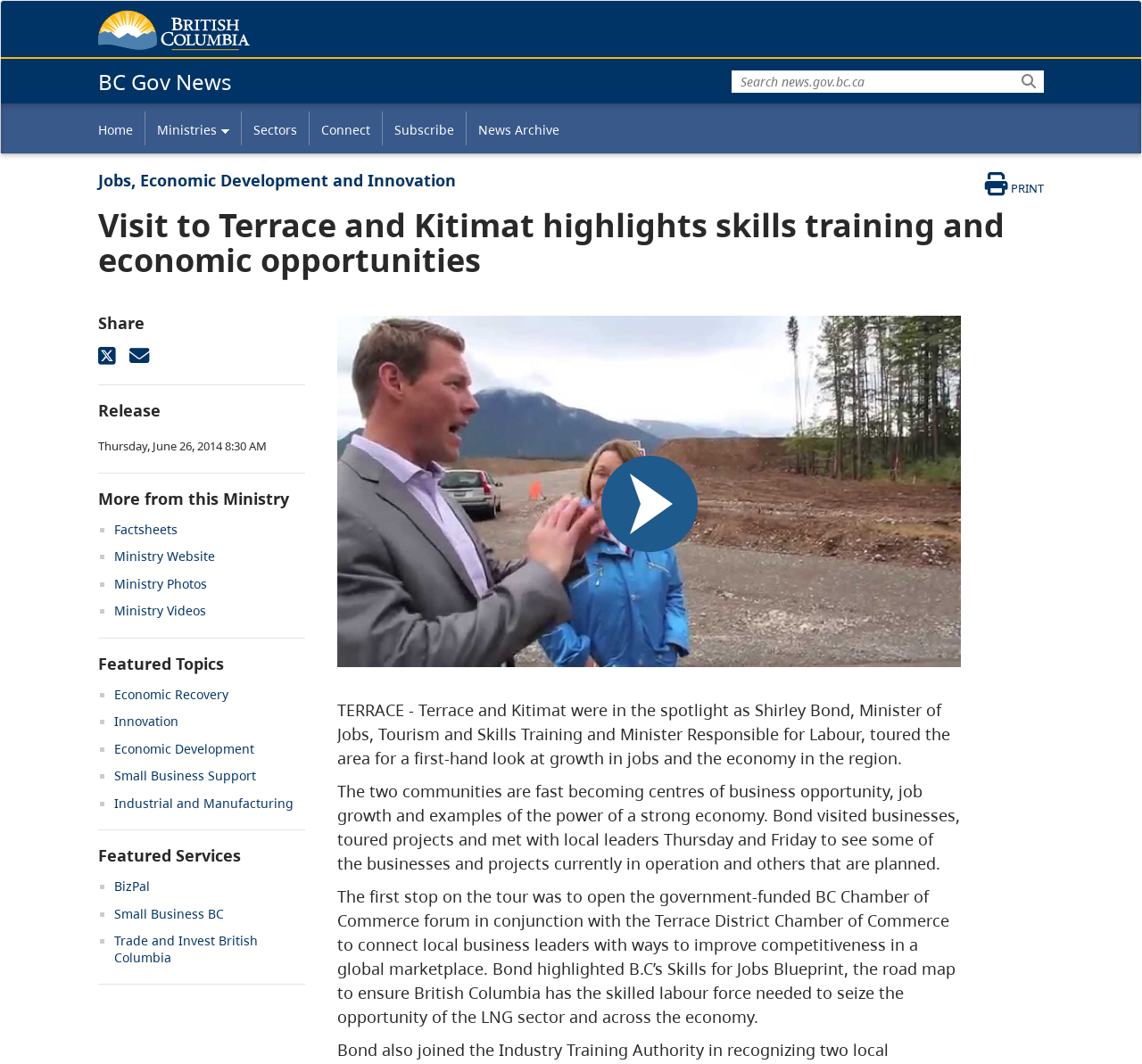What is the purpose of the BC Chamber of Commerce forum?
Using the image, elaborate on the answer with as much detail as possible.

According to the article, the BC Chamber of Commerce forum was held to connect local business leaders with ways to improve competitiveness in a global marketplace.